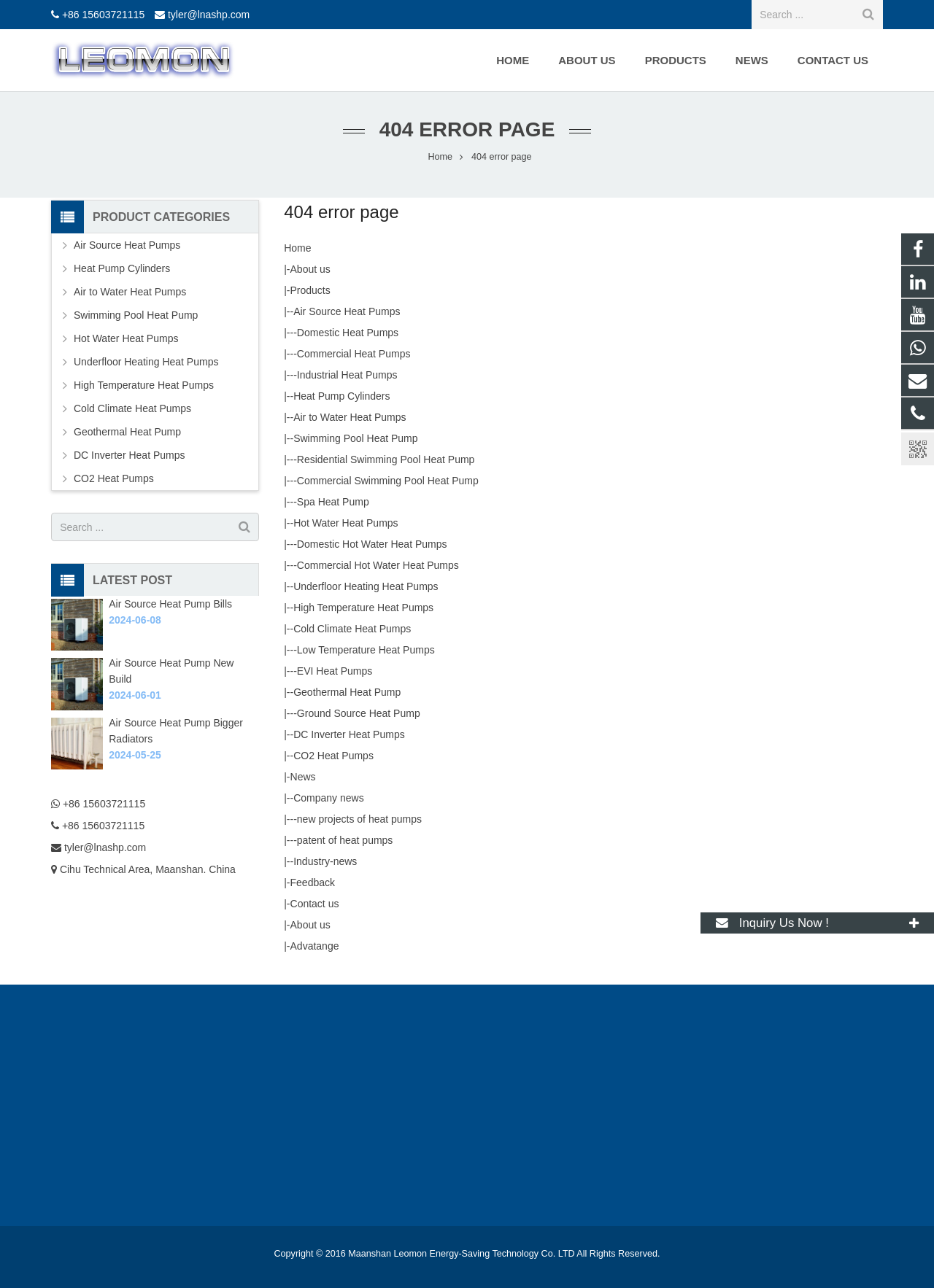Please predict the bounding box coordinates of the element's region where a click is necessary to complete the following instruction: "Click Donate Now". The coordinates should be represented by four float numbers between 0 and 1, i.e., [left, top, right, bottom].

None